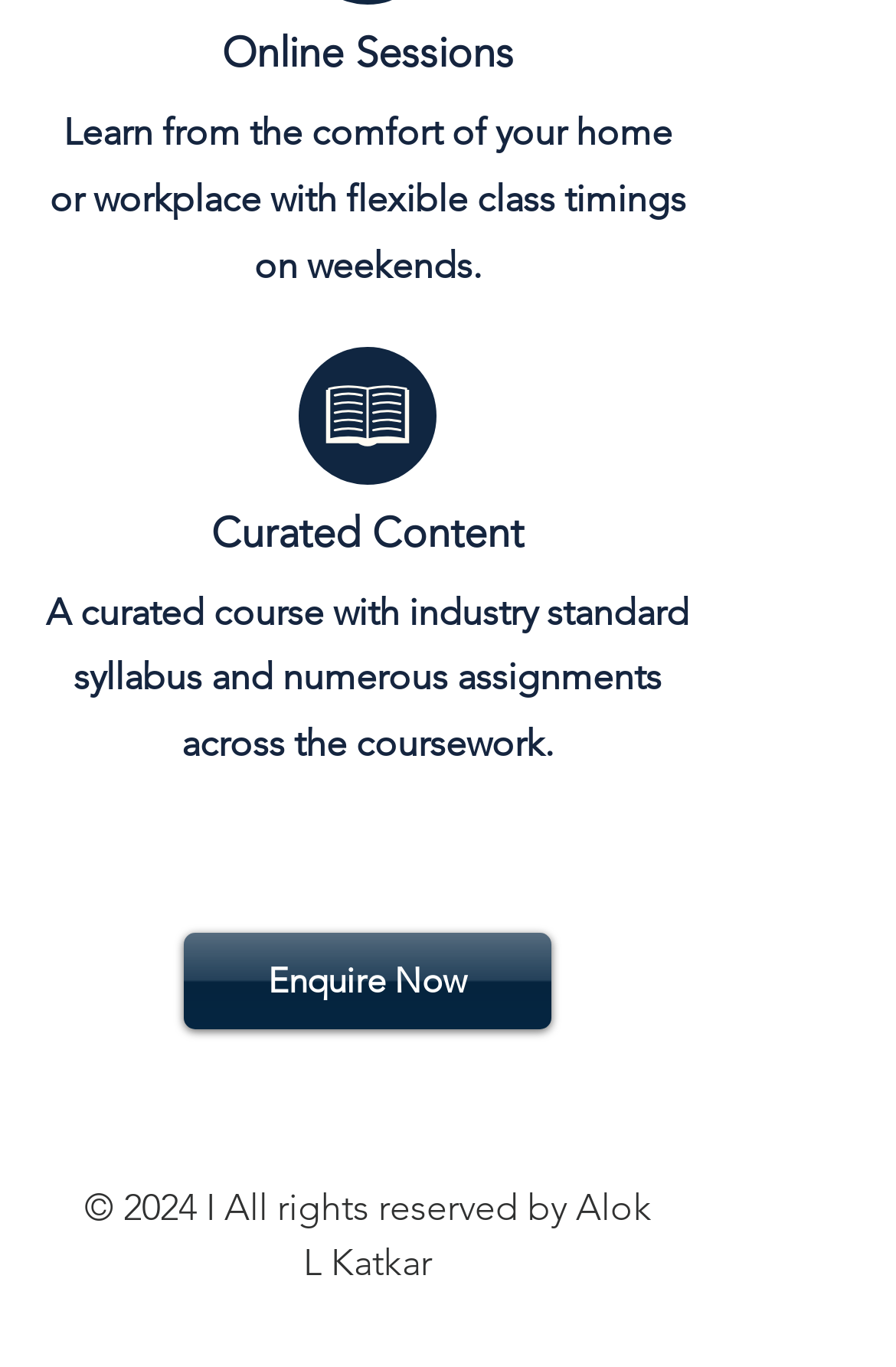How many social media links are available?
Provide a well-explained and detailed answer to the question.

There are two social media links available, namely 'Black Instagram Icon' and 'LinkedIn', as indicated by the list element with the text 'Social Bar' at the bottom of the page.